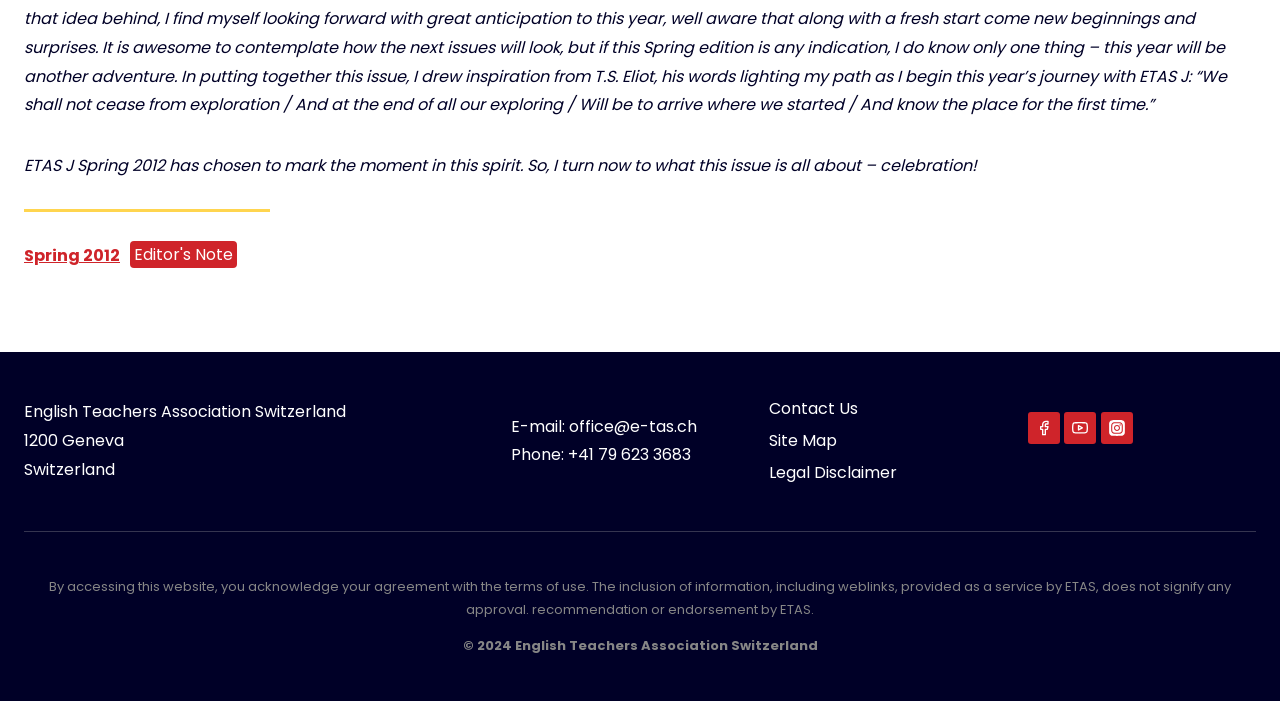Specify the bounding box coordinates (top-left x, top-left y, bottom-right x, bottom-right y) of the UI element in the screenshot that matches this description: Instagram

[0.86, 0.588, 0.885, 0.634]